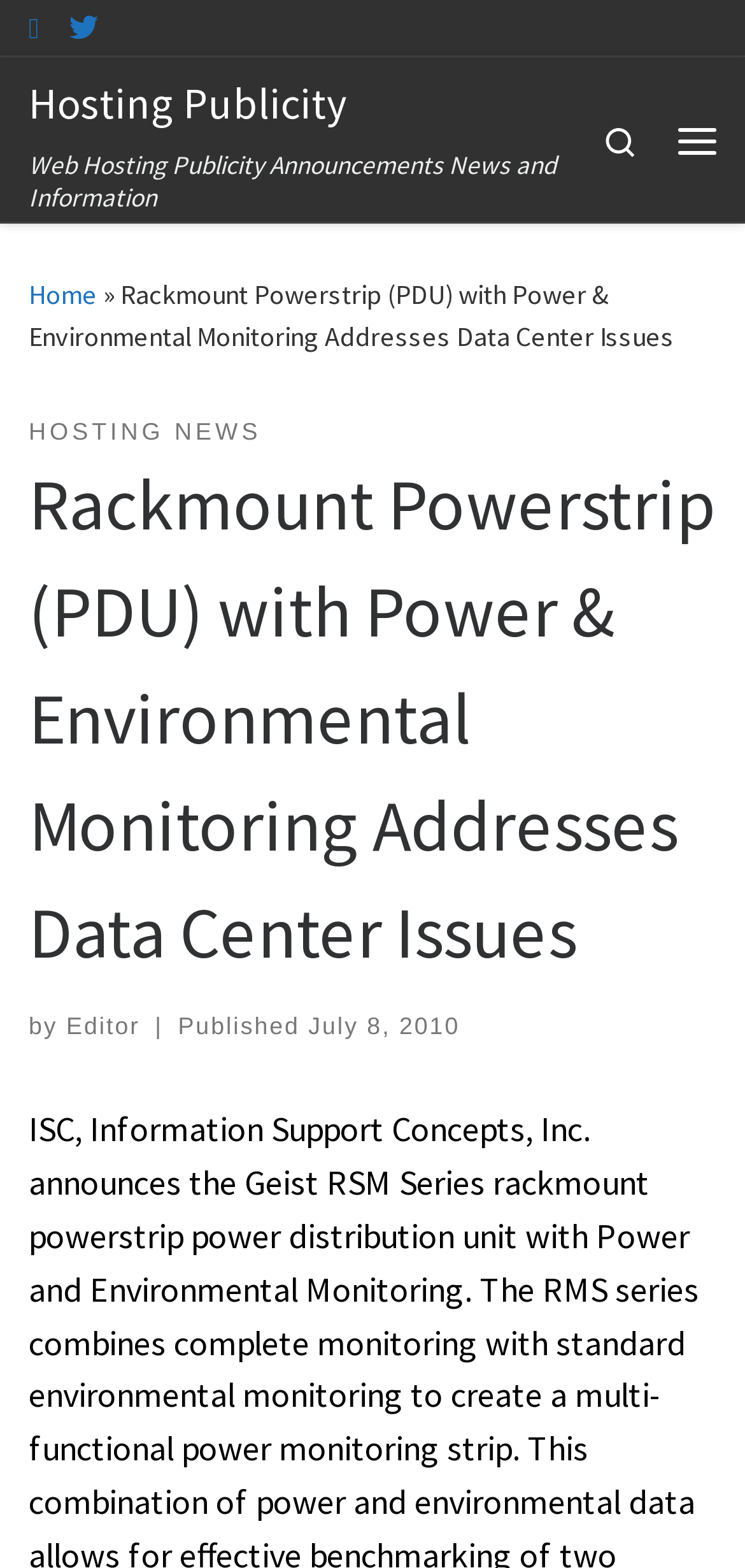Determine the bounding box coordinates of the clickable element to complete this instruction: "Go to the home page". Provide the coordinates in the format of four float numbers between 0 and 1, [left, top, right, bottom].

[0.038, 0.176, 0.131, 0.198]